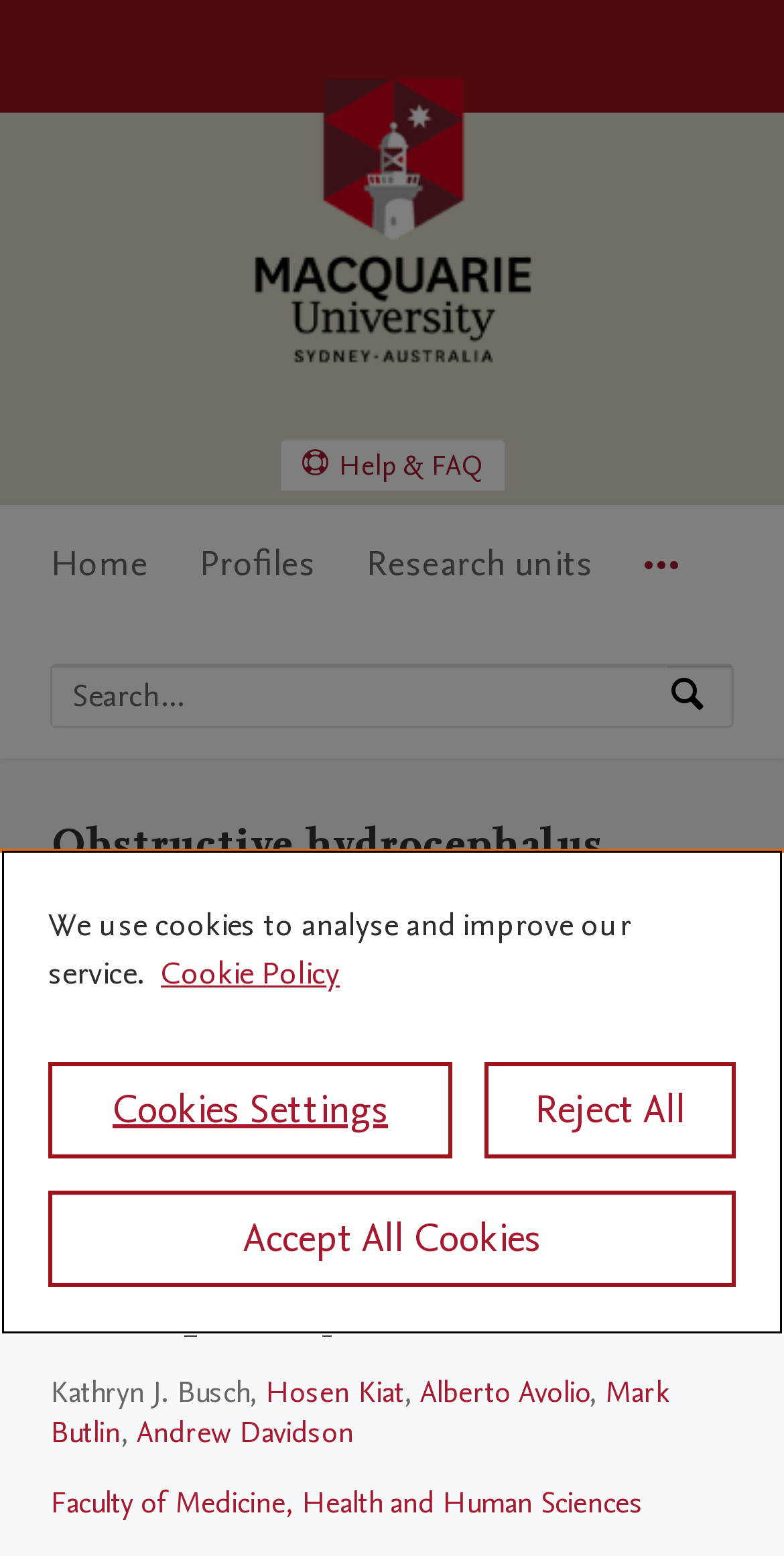Locate the bounding box coordinates of the clickable region to complete the following instruction: "View profiles."

[0.254, 0.324, 0.403, 0.403]